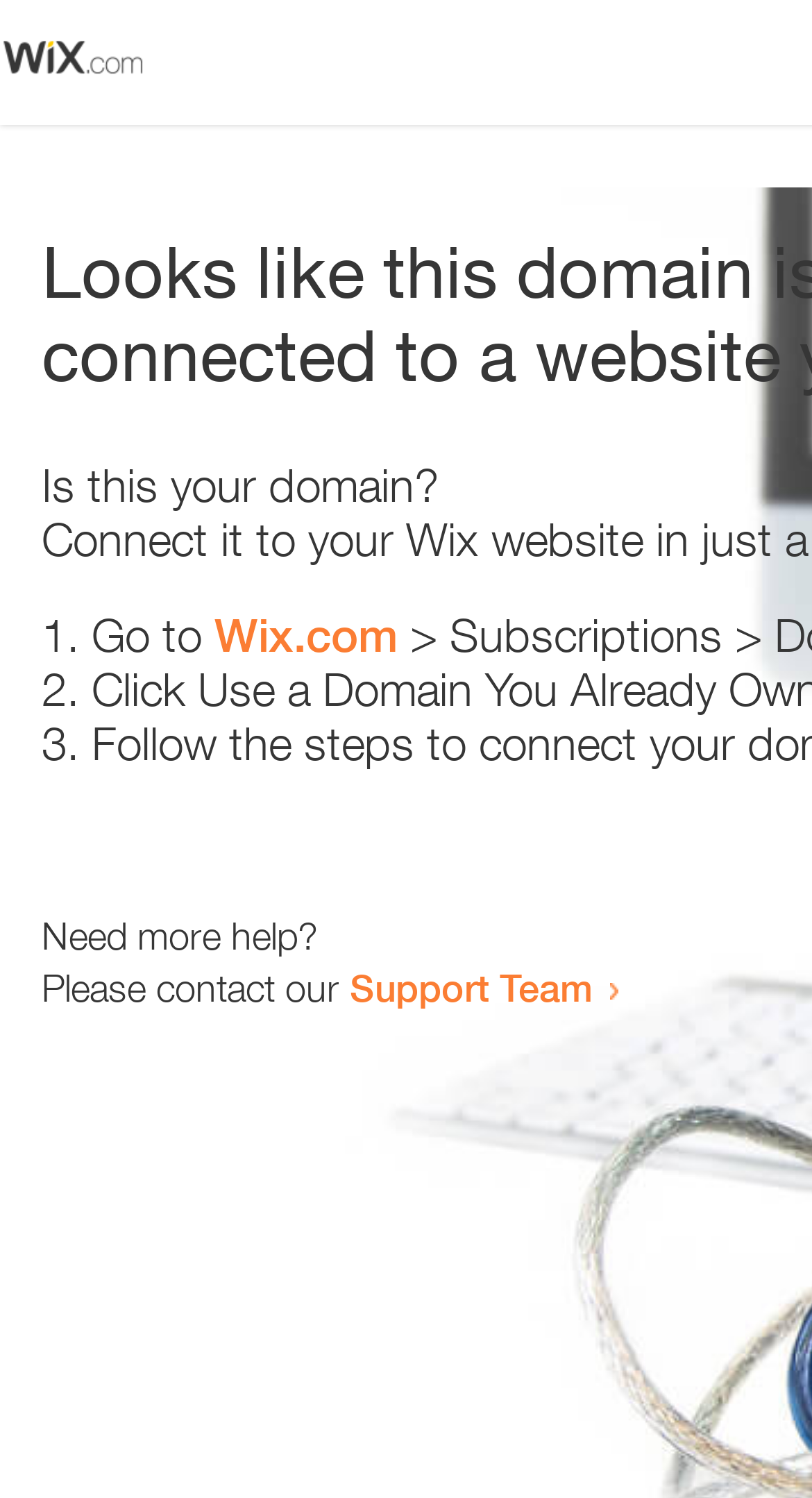Please answer the following question using a single word or phrase: What is the current status of the domain?

Error